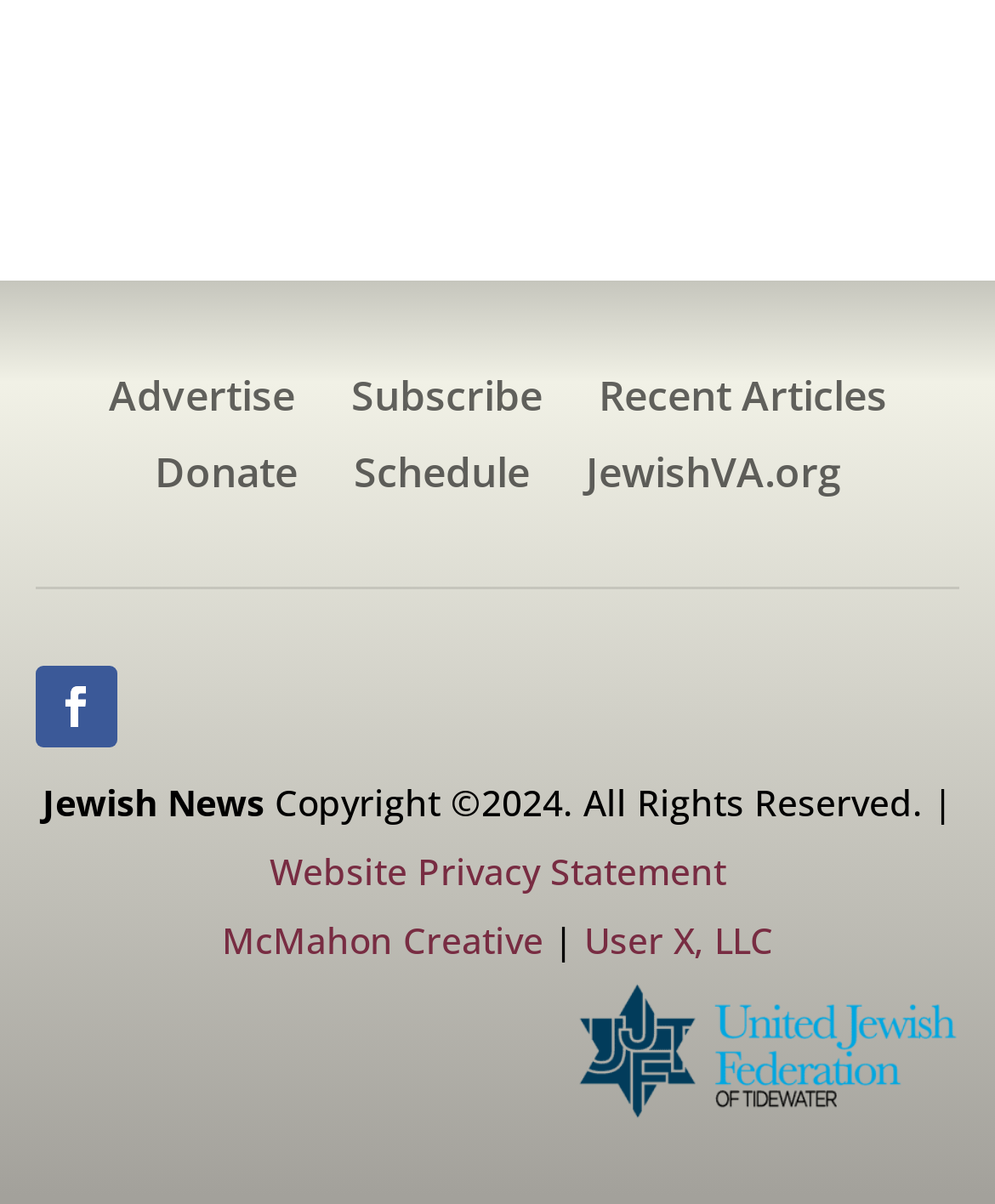How many external links are in the footer?
We need a detailed and exhaustive answer to the question. Please elaborate.

In the footer section, I found three links: 'Website Privacy Statement', 'McMahon Creative', and 'User X, LLC'. These links are positioned vertically next to each other, indicating they are part of the footer section.